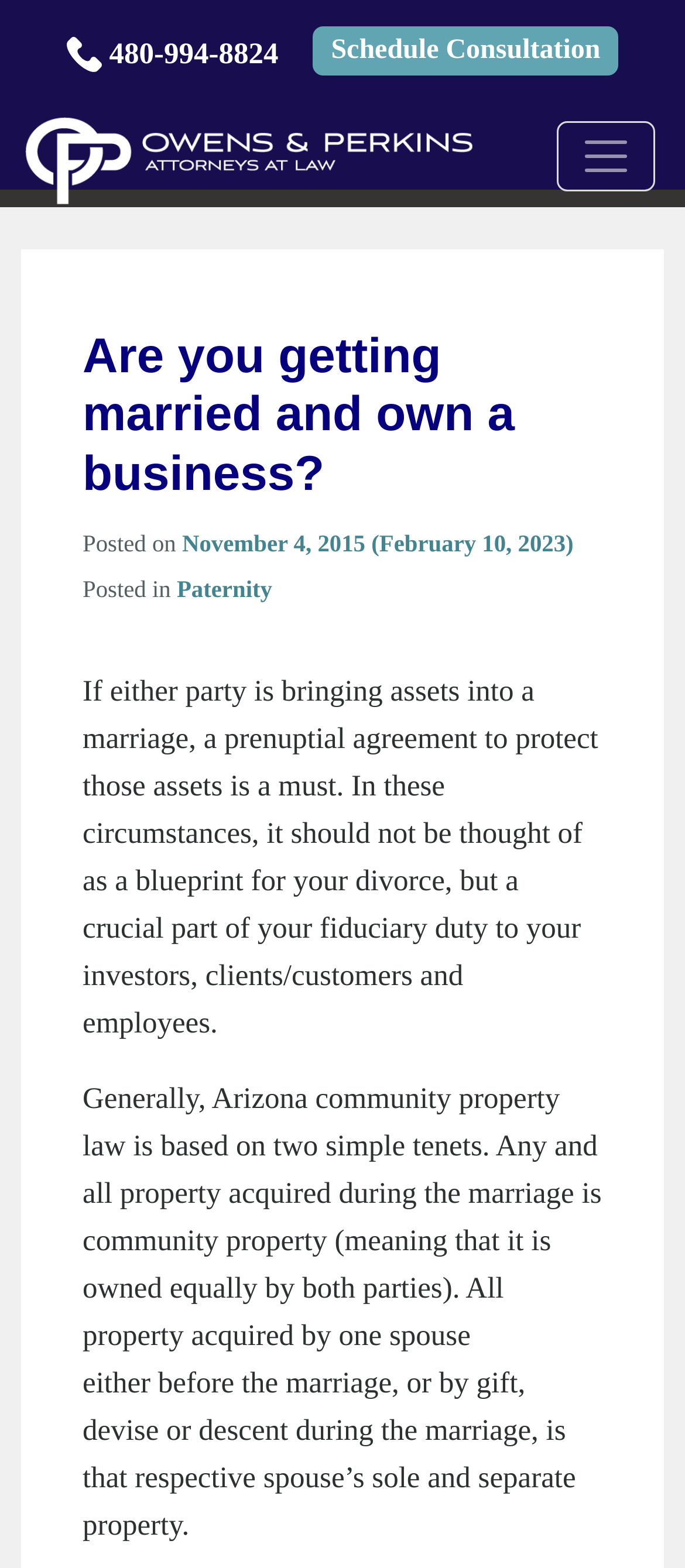Provide a brief response to the question below using a single word or phrase: 
What is the topic of the article?

Prenuptial agreement